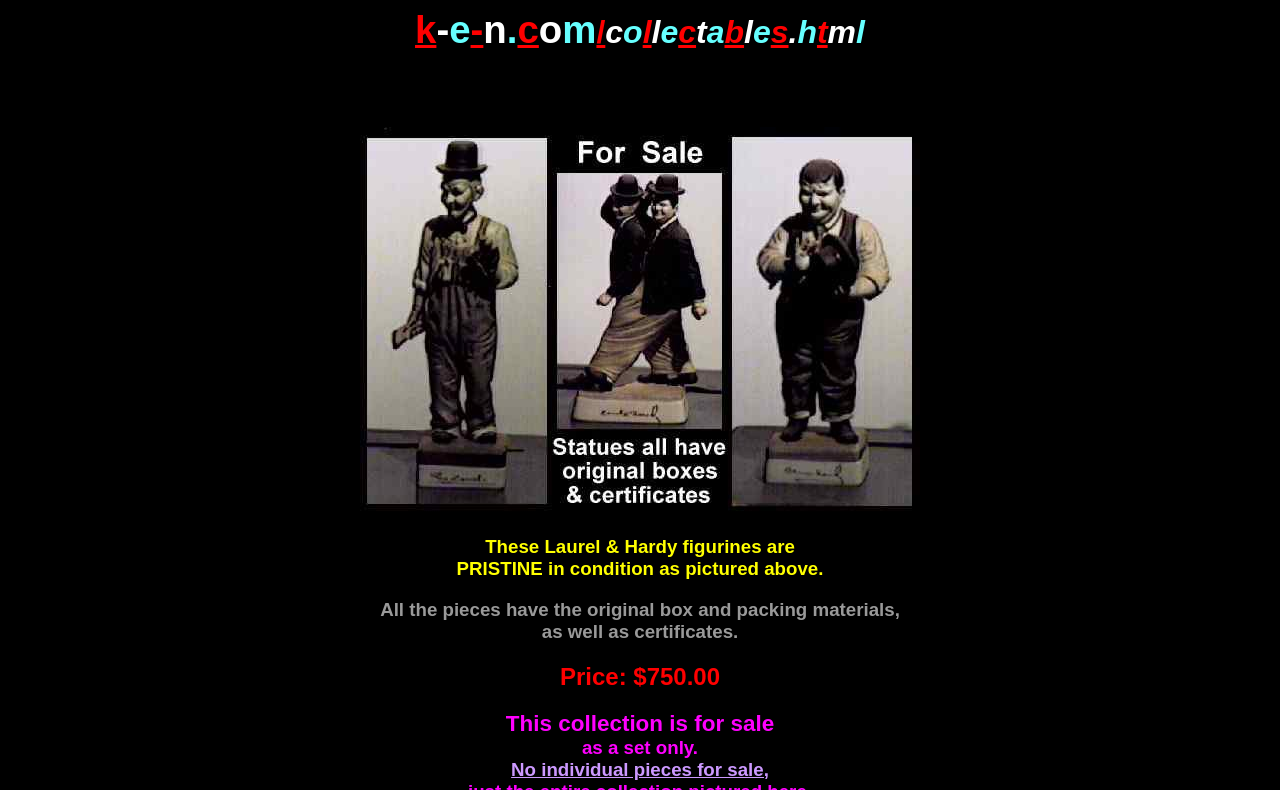Predict the bounding box for the UI component with the following description: "Our privacy policy".

None